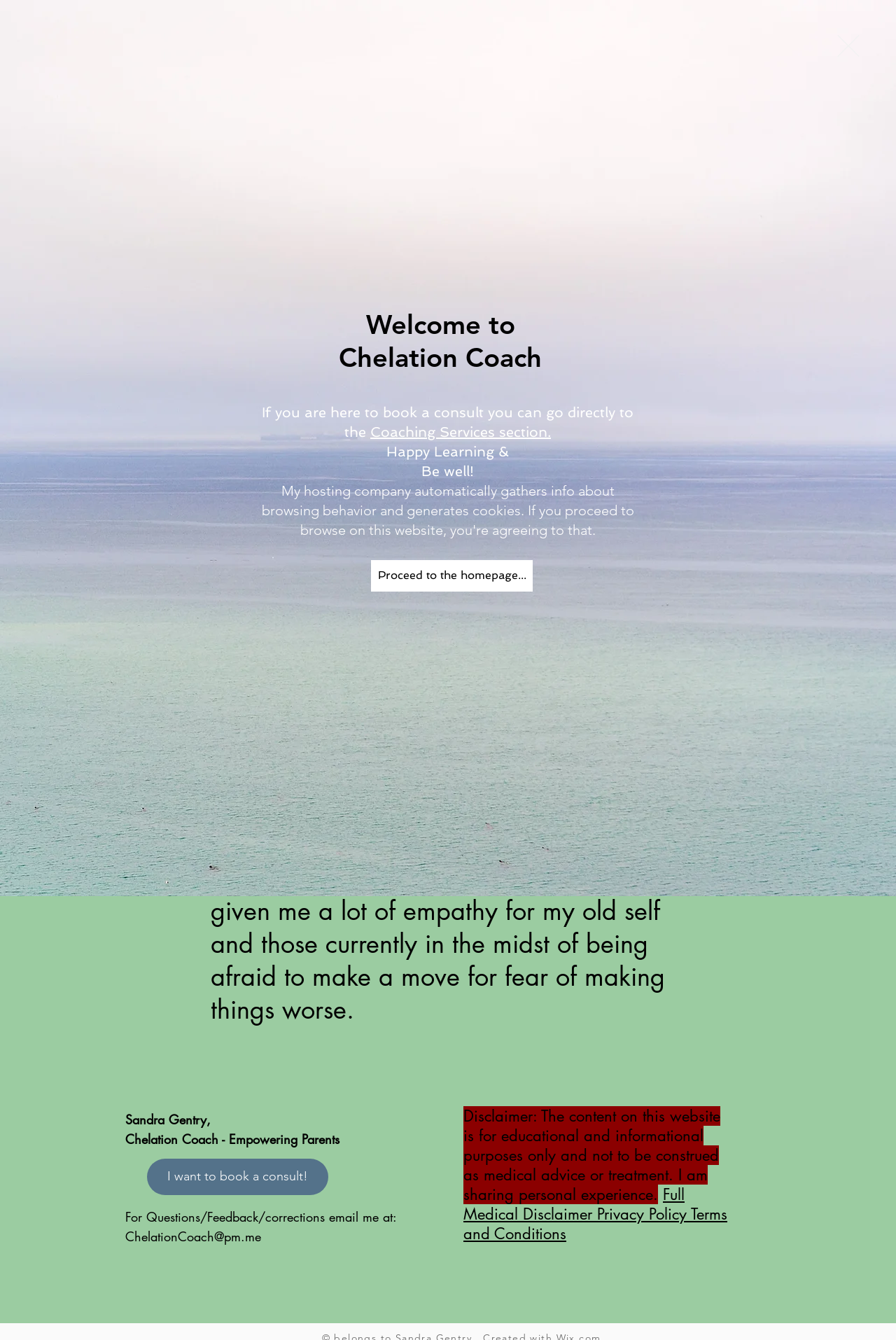Answer the question below using just one word or a short phrase: 
What is the purpose of this website?

Book an appointment